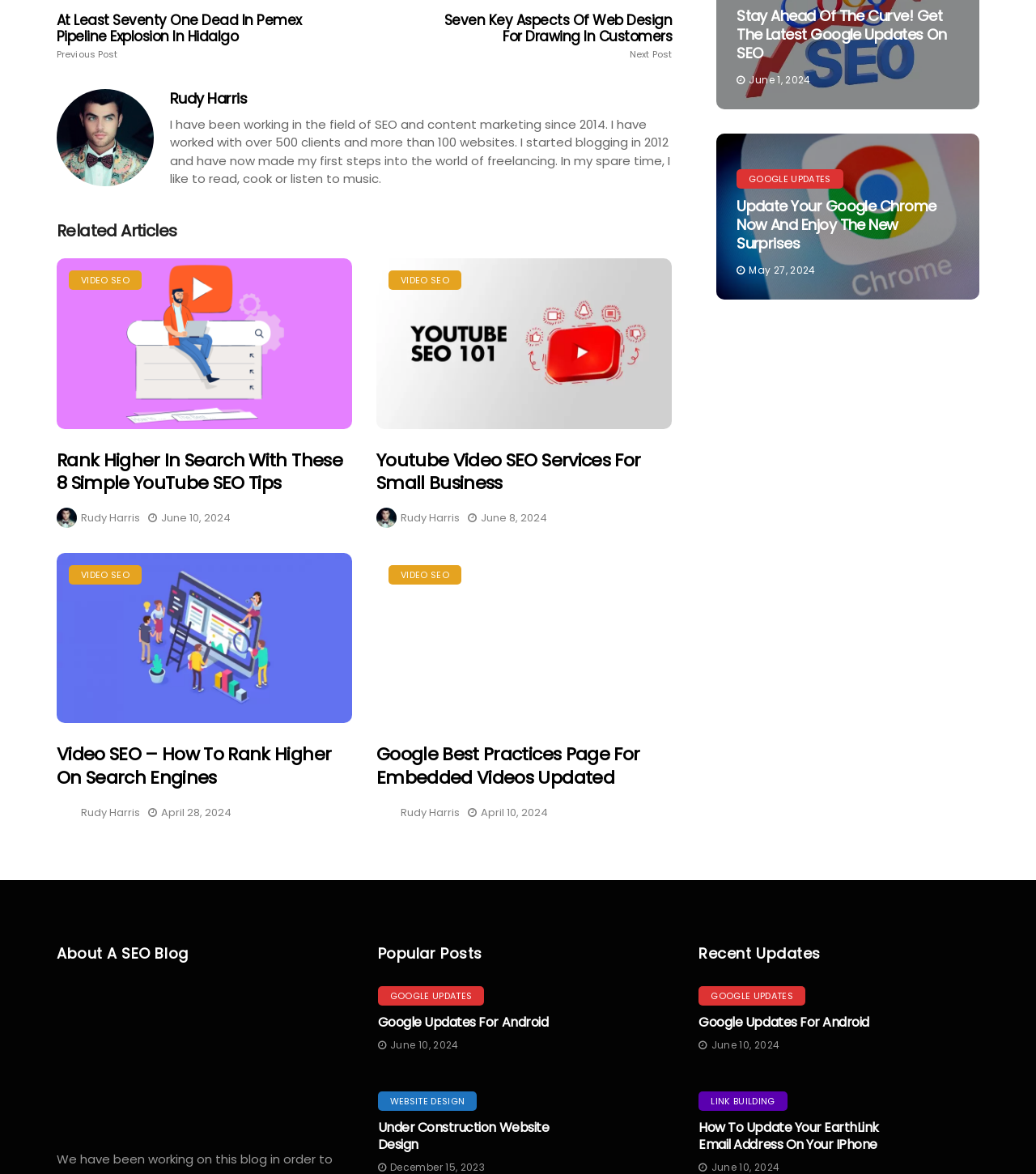Locate the UI element that matches the description Google Updates for Android in the webpage screenshot. Return the bounding box coordinates in the format (top-left x, top-left y, bottom-right x, bottom-right y), with values ranging from 0 to 1.

[0.674, 0.863, 0.839, 0.879]